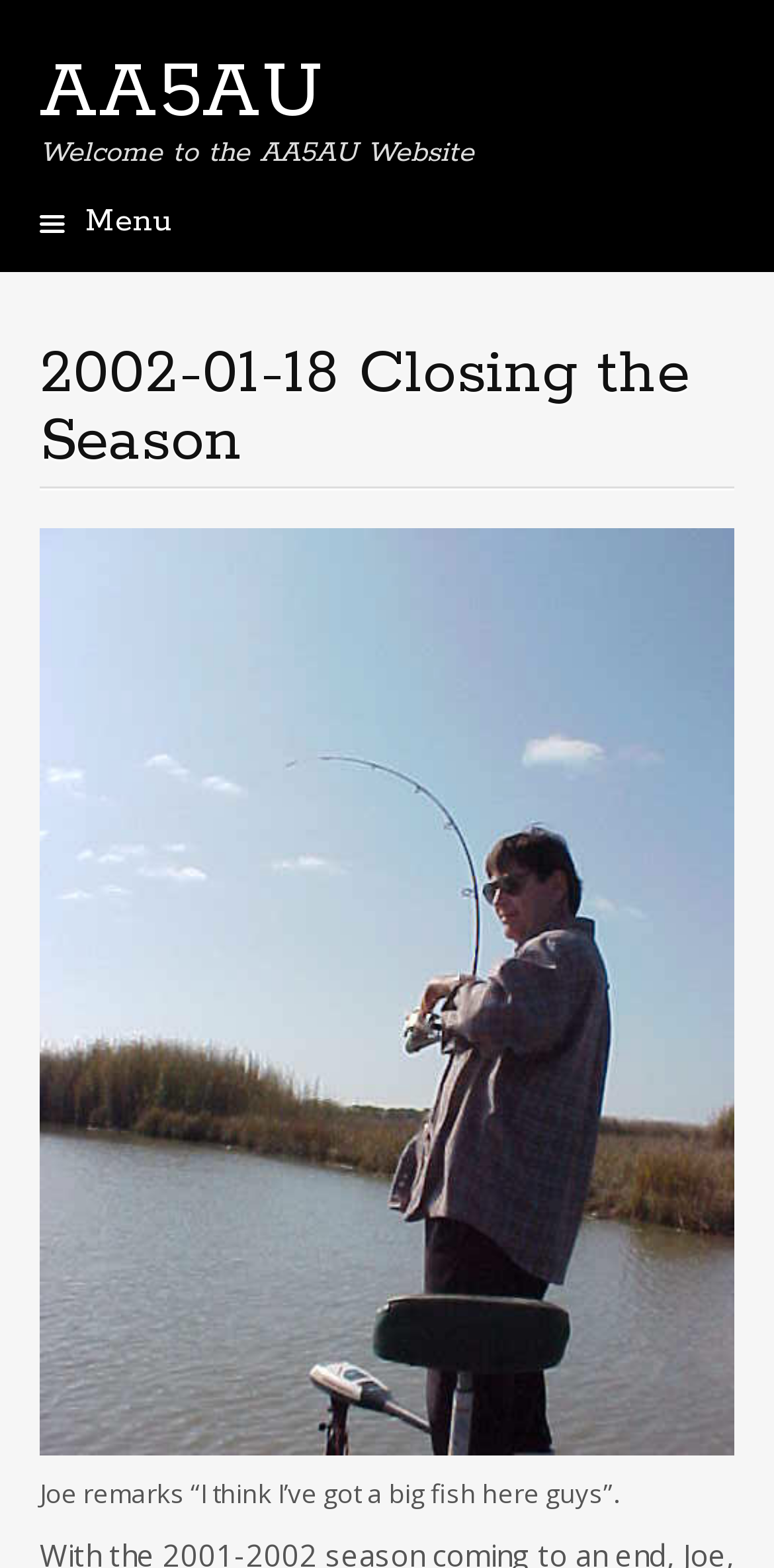What is the purpose of the 'Skip to content' link?
Craft a detailed and extensive response to the question.

The 'Skip to content' link is typically used to allow users to bypass the navigation menu and go directly to the main content of the webpage. Its presence suggests that the webpage has a significant amount of content and the author wants to provide an easy way for users to access it.